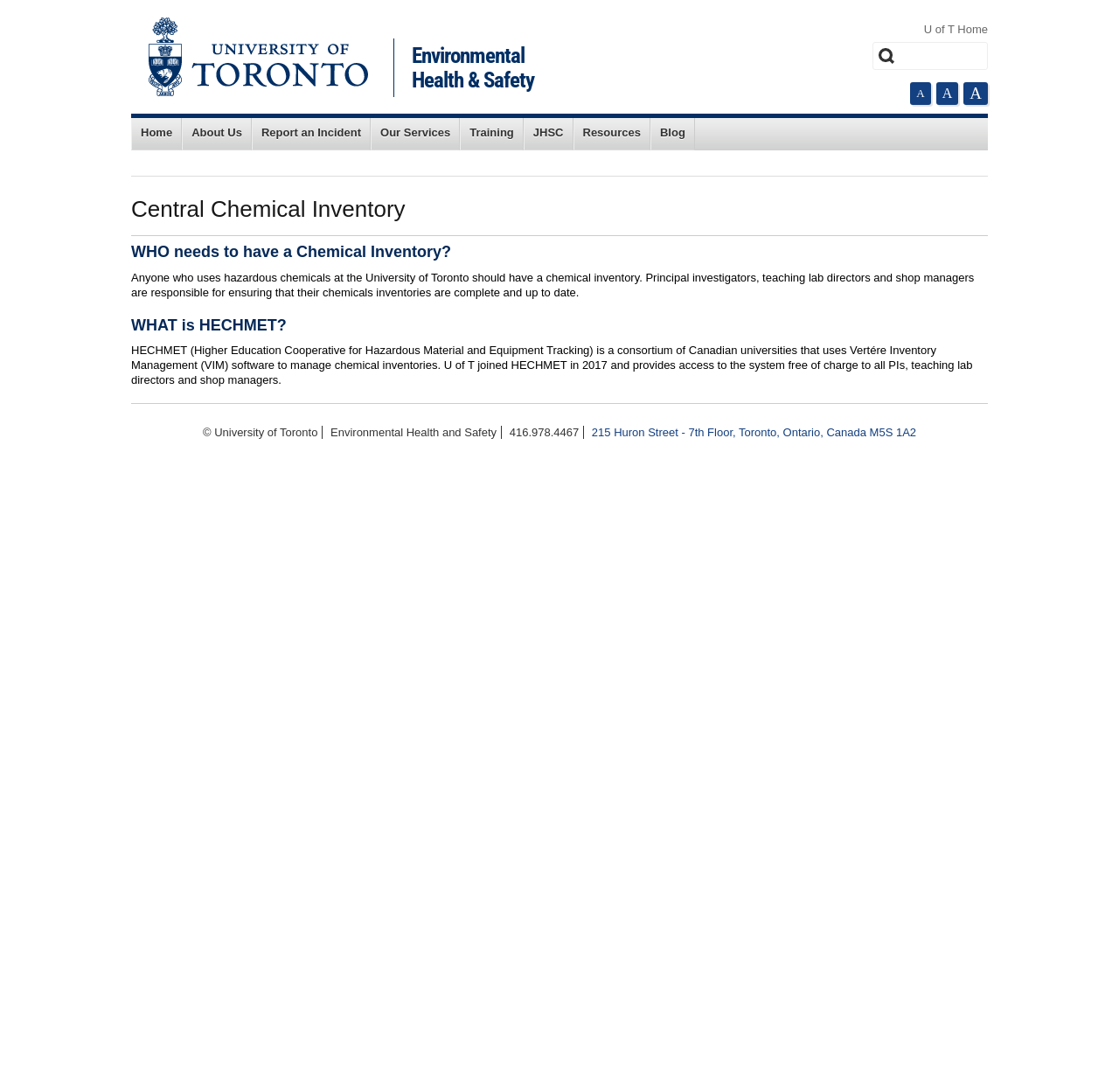Who needs to have a chemical inventory?
Please provide a full and detailed response to the question.

I found the answer by reading the paragraph under the heading 'WHO needs to have a Chemical Inventory?' which states that anyone who uses hazardous chemicals at the University of Toronto should have a chemical inventory, and specifically mentions principal investigators, teaching lab directors and shop managers as being responsible for ensuring their chemical inventories are complete and up to date.